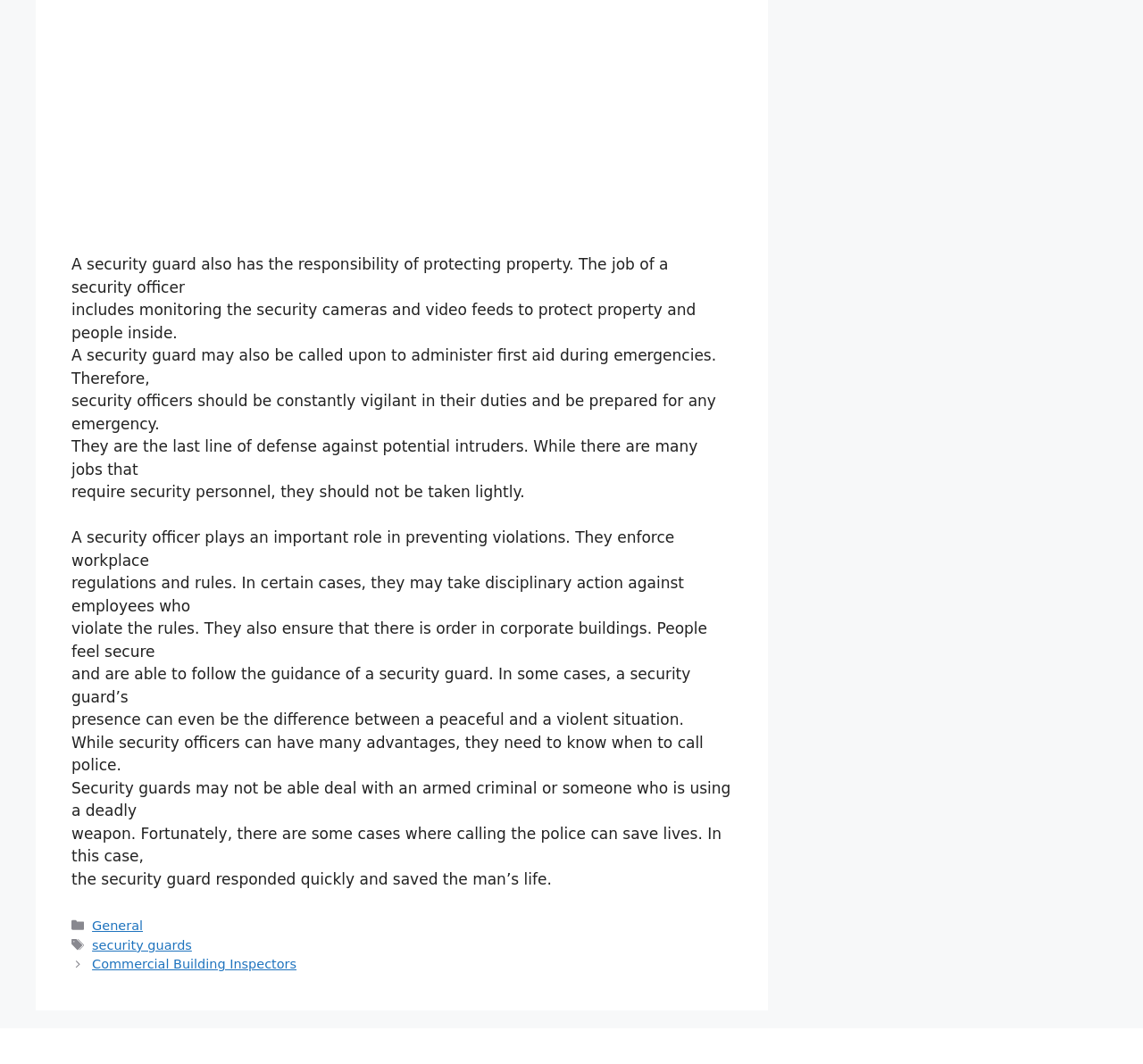What is the main responsibility of a security guard?
Give a comprehensive and detailed explanation for the question.

According to the webpage, a security guard has the responsibility of protecting property, which includes monitoring security cameras and video feeds to protect property and people inside.